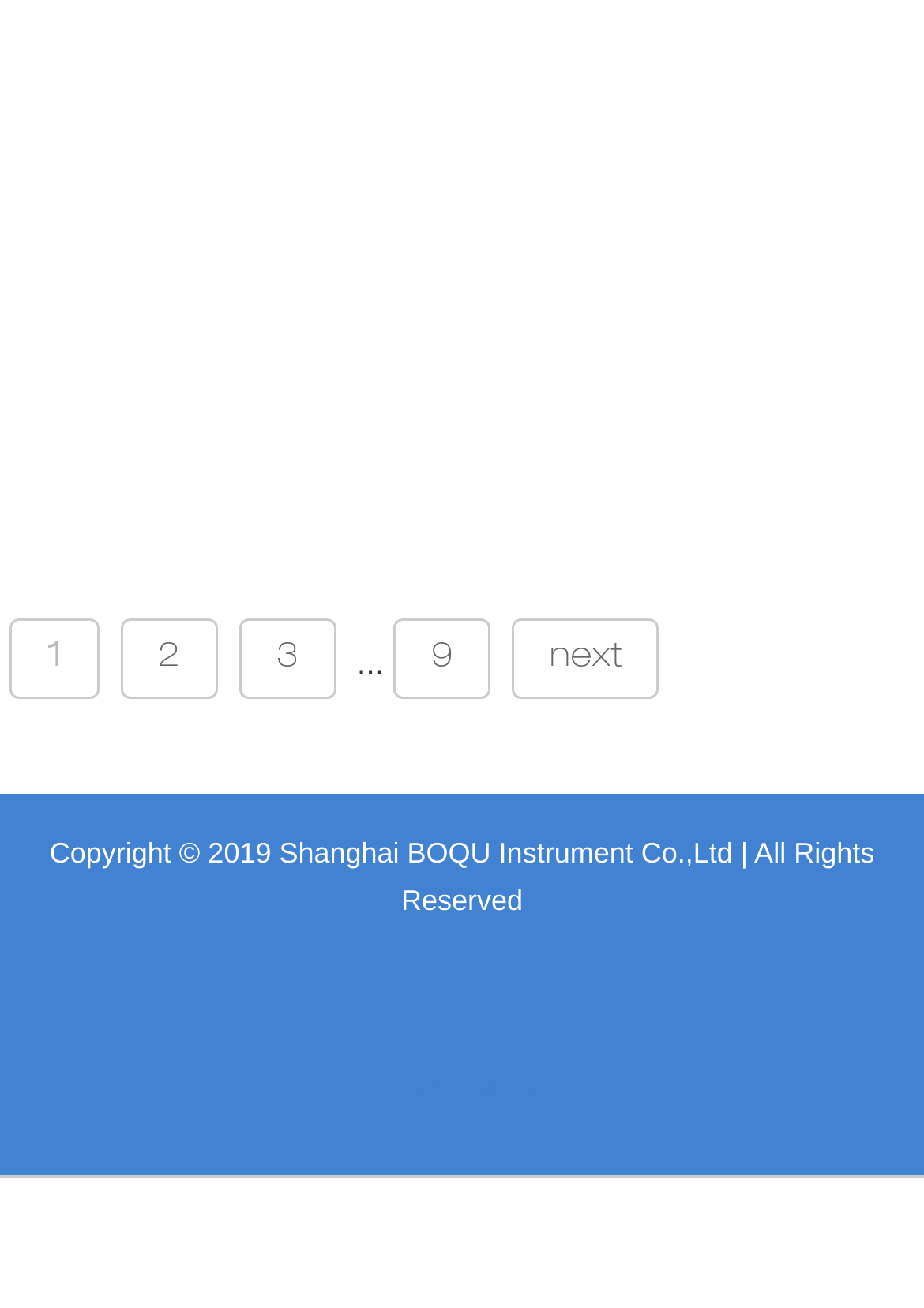Using the webpage screenshot, locate the HTML element that fits the following description and provide its bounding box: "1".

[0.01, 0.473, 0.107, 0.535]